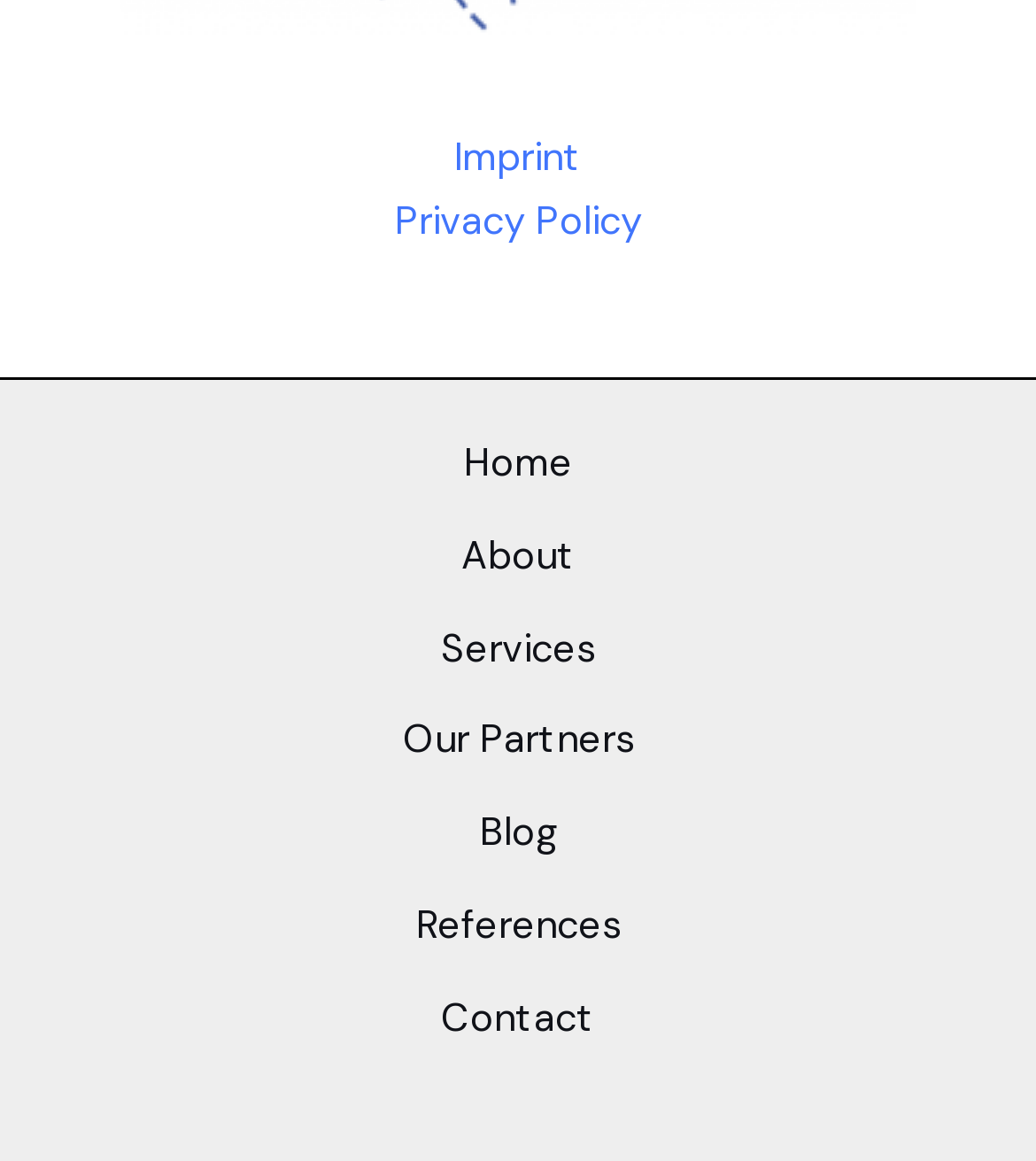Specify the bounding box coordinates (top-left x, top-left y, bottom-right x, bottom-right y) of the UI element in the screenshot that matches this description: About

[0.445, 0.453, 0.555, 0.532]